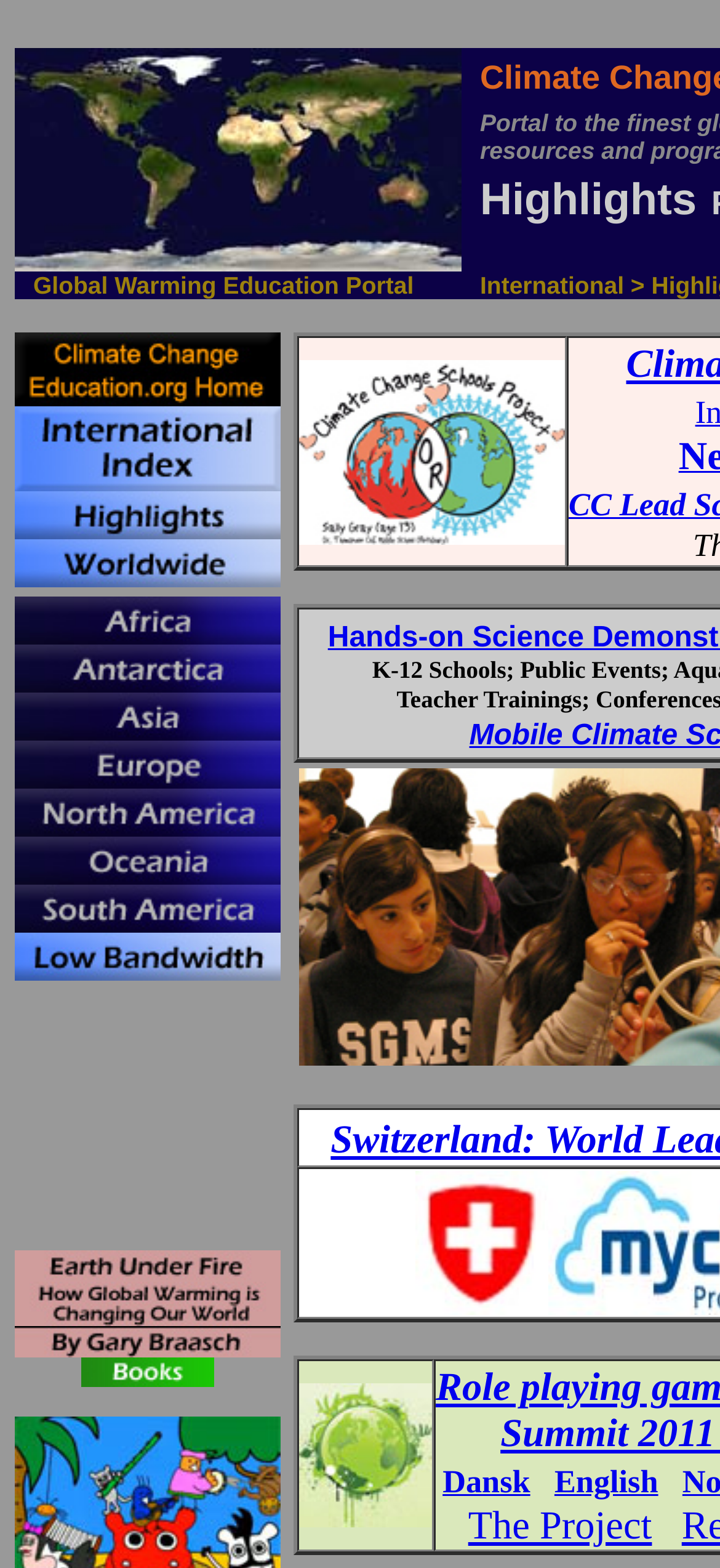Find and specify the bounding box coordinates that correspond to the clickable region for the instruction: "Explore The Project".

[0.65, 0.959, 0.905, 0.987]